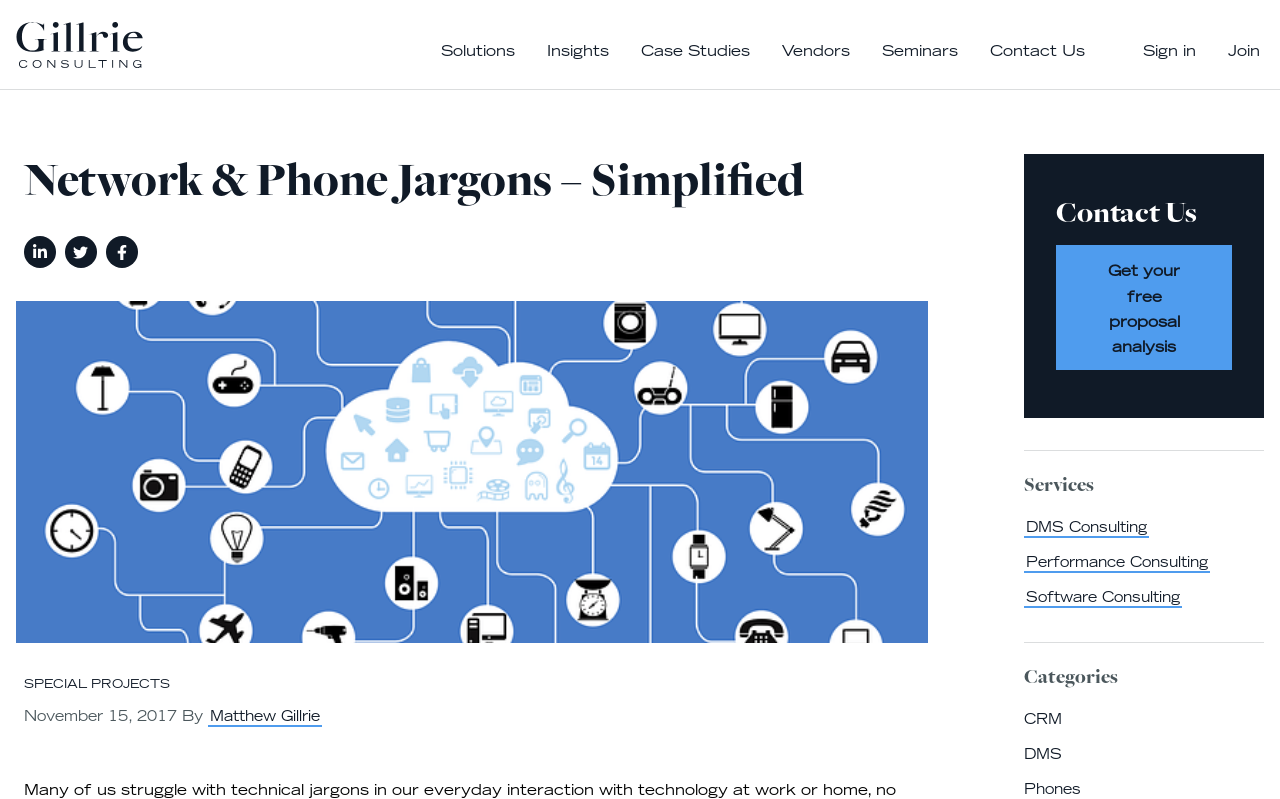Specify the bounding box coordinates of the element's area that should be clicked to execute the given instruction: "Share this content on LinkedIn". The coordinates should be four float numbers between 0 and 1, i.e., [left, top, right, bottom].

[0.019, 0.296, 0.044, 0.336]